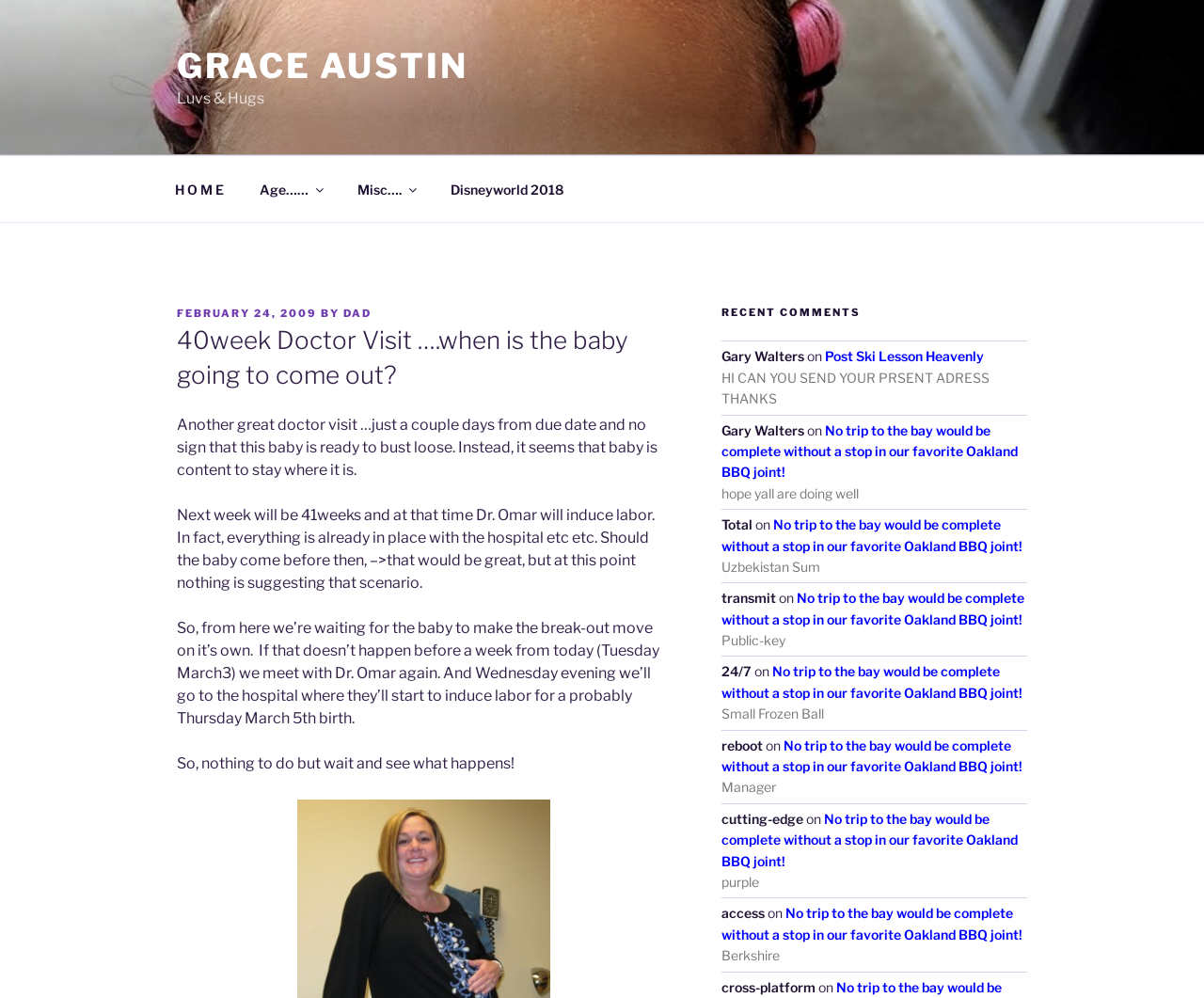What is the current week of the baby's pregnancy?
Please provide a single word or phrase answer based on the image.

40 weeks